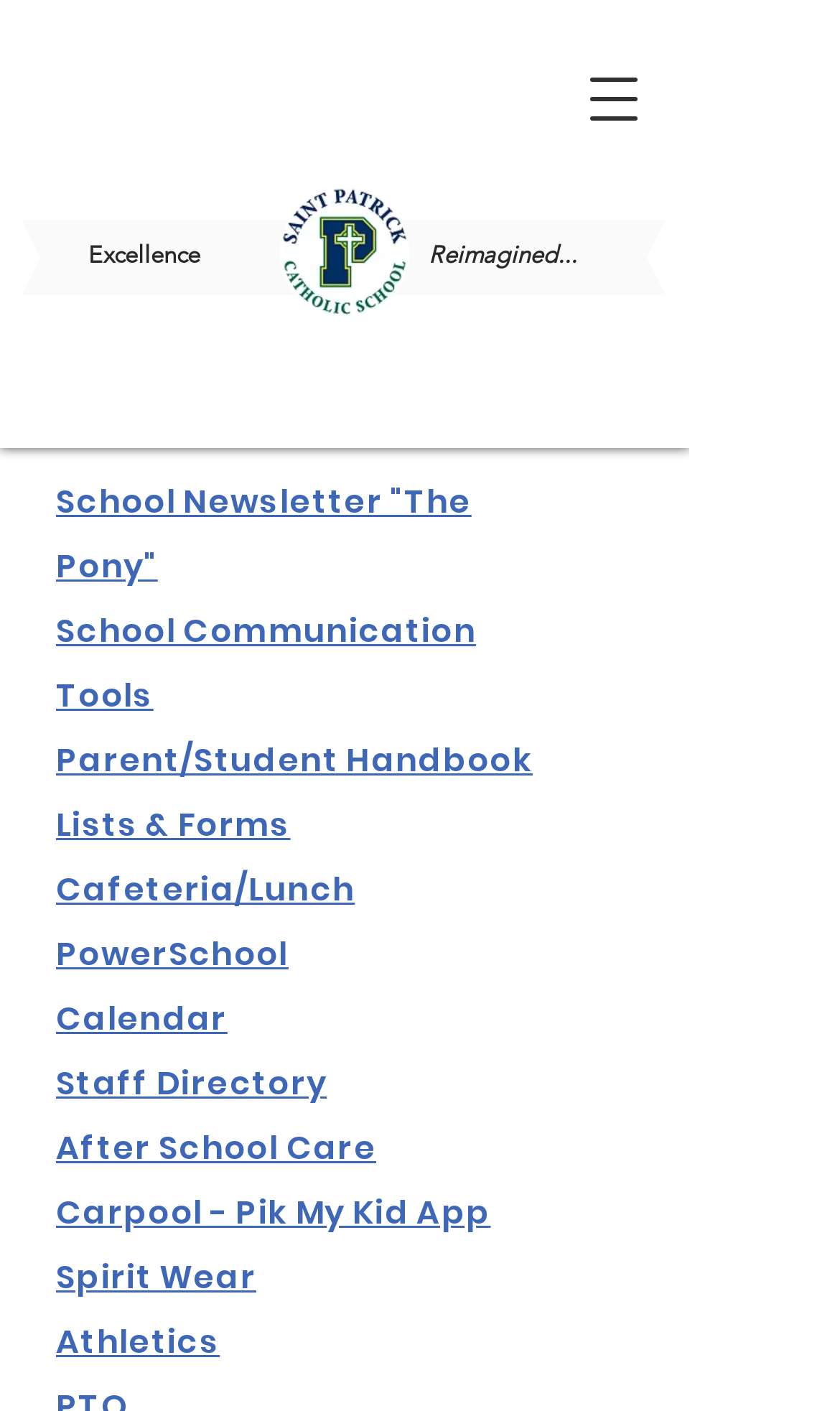Determine the bounding box coordinates of the target area to click to execute the following instruction: "Check PowerSchool."

[0.067, 0.663, 0.343, 0.689]